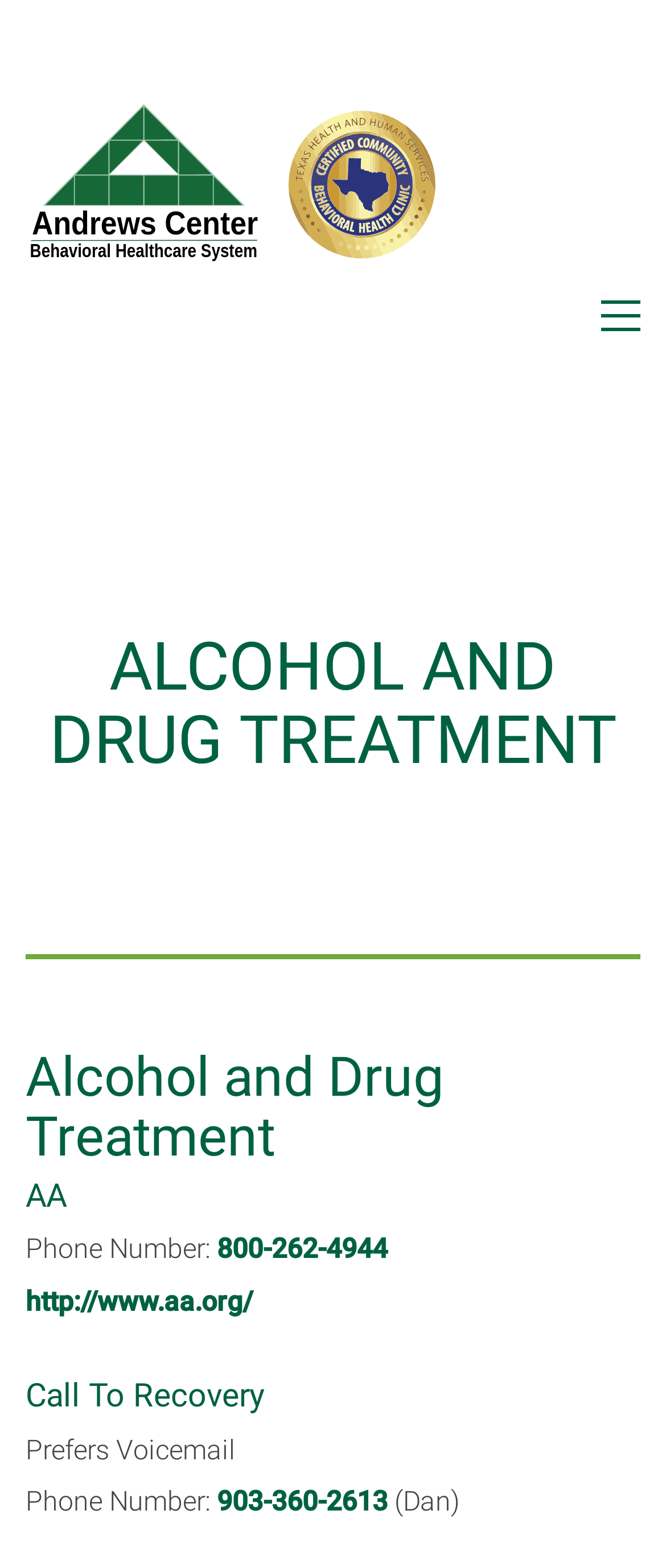Extract the main heading text from the webpage.

ALCOHOL AND DRUG TREATMENT